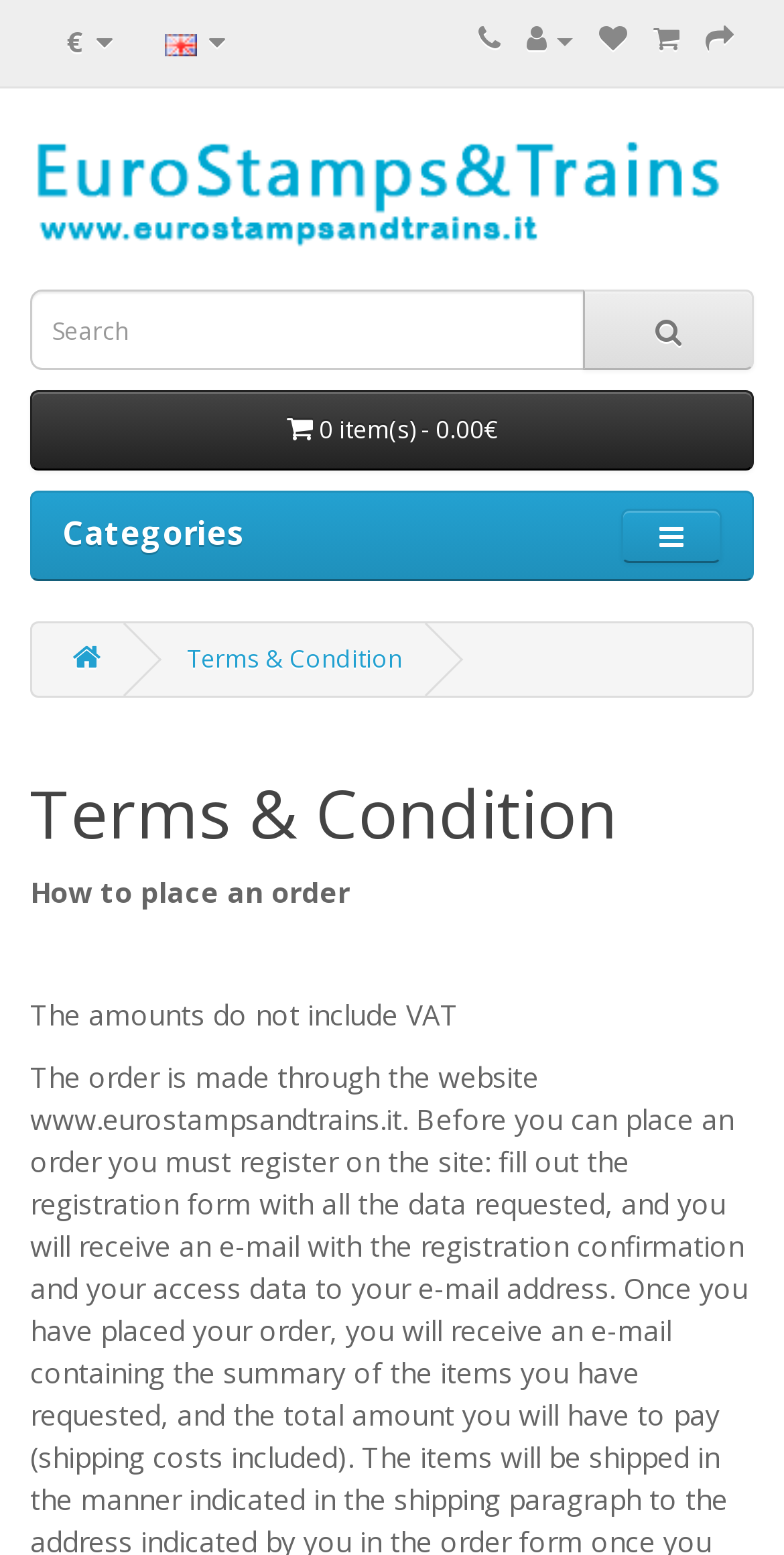Pinpoint the bounding box coordinates of the clickable element needed to complete the instruction: "Switch language". The coordinates should be provided as four float numbers between 0 and 1: [left, top, right, bottom].

[0.177, 0.005, 0.321, 0.049]